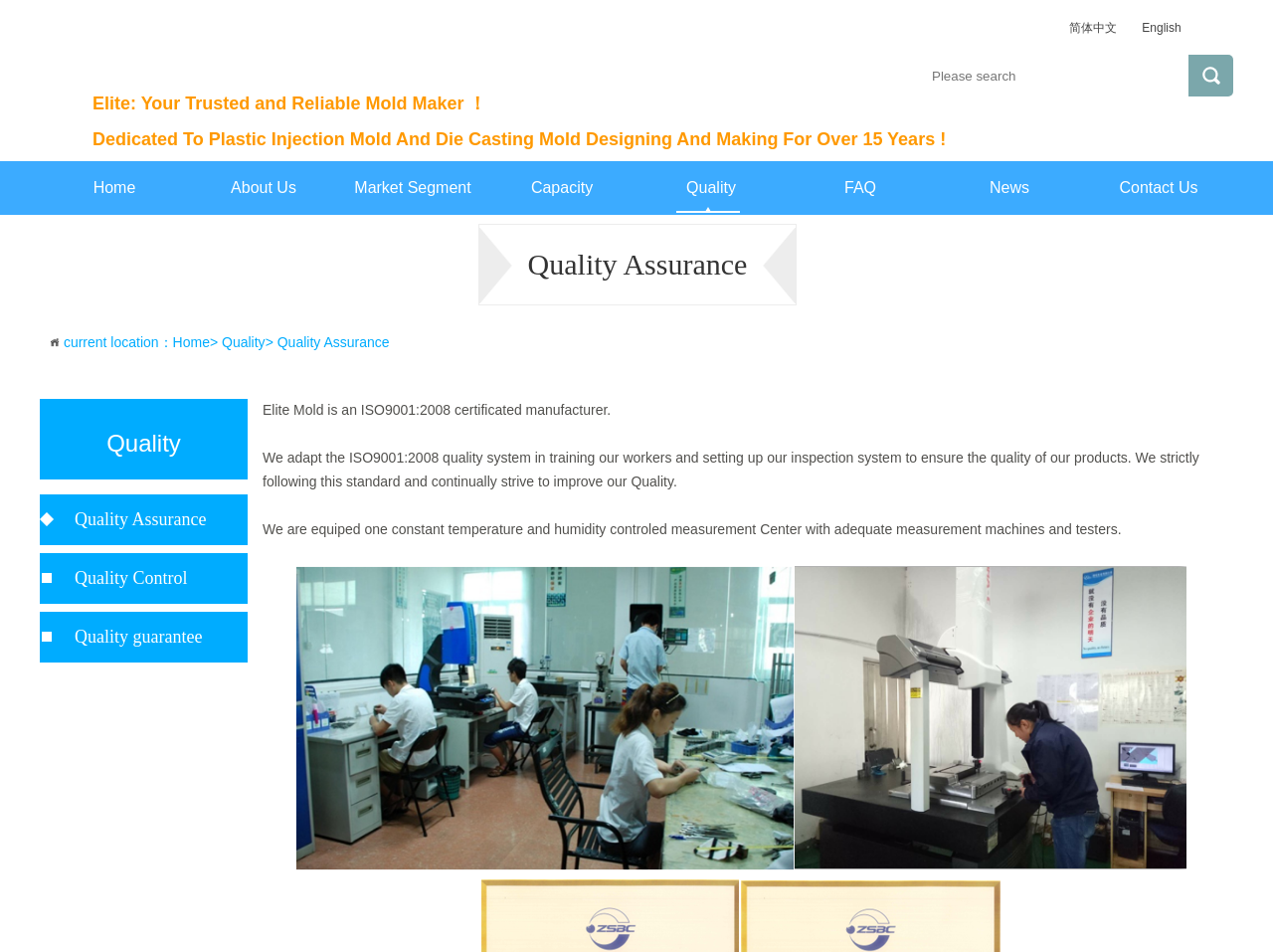What is the quality system used by Elite Mold?
Refer to the image and offer an in-depth and detailed answer to the question.

The quality system used by Elite Mold is mentioned in the static text 'Elite Mold is an ISO9001:2008 certificated manufacturer.' and also in the description of their quality system 'We adapt the ISO9001:2008 quality system in training our workers and setting up our inspection system to ensure the quality of our products.'